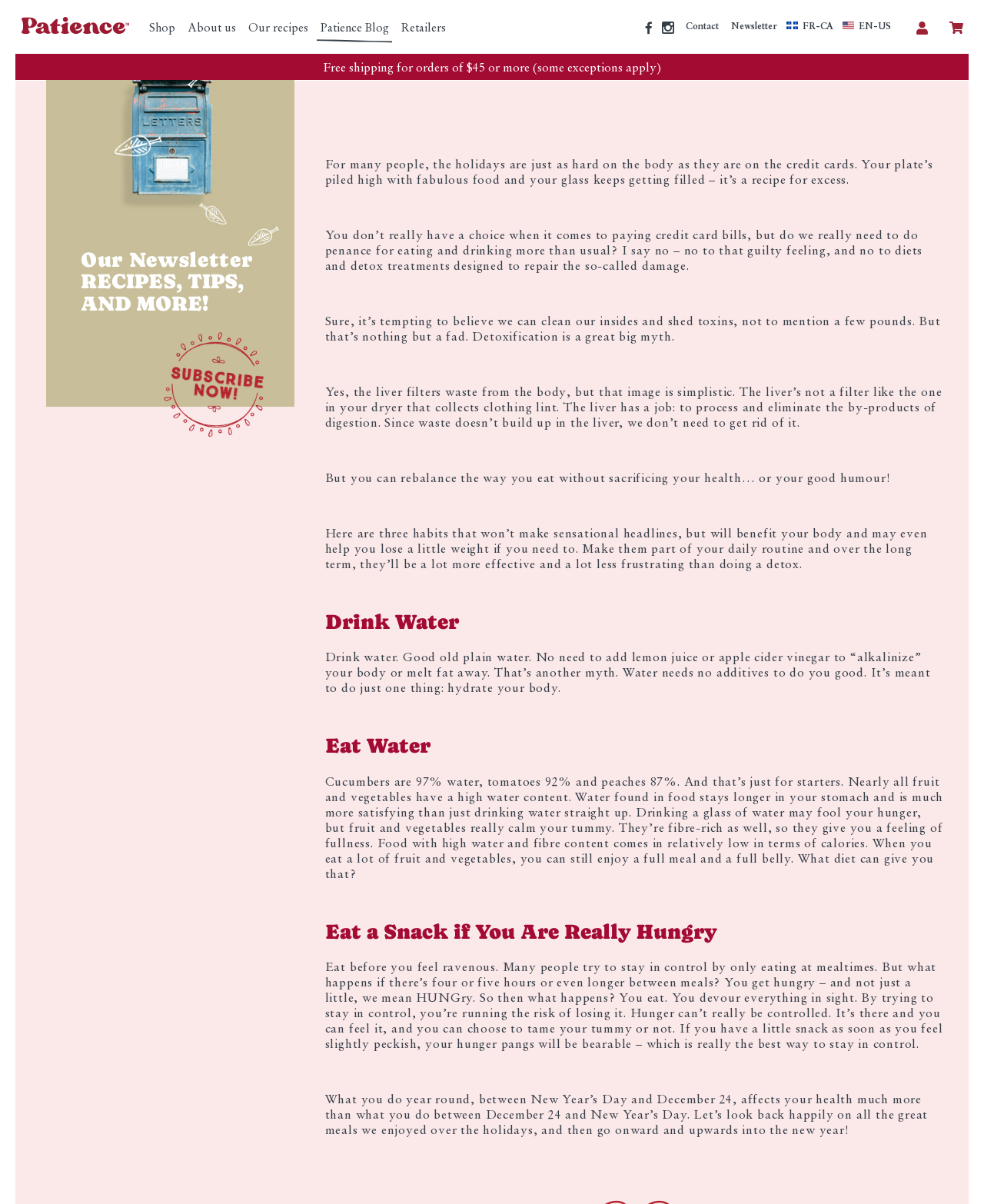What is the main topic of this webpage?
Refer to the image and provide a one-word or short phrase answer.

Health